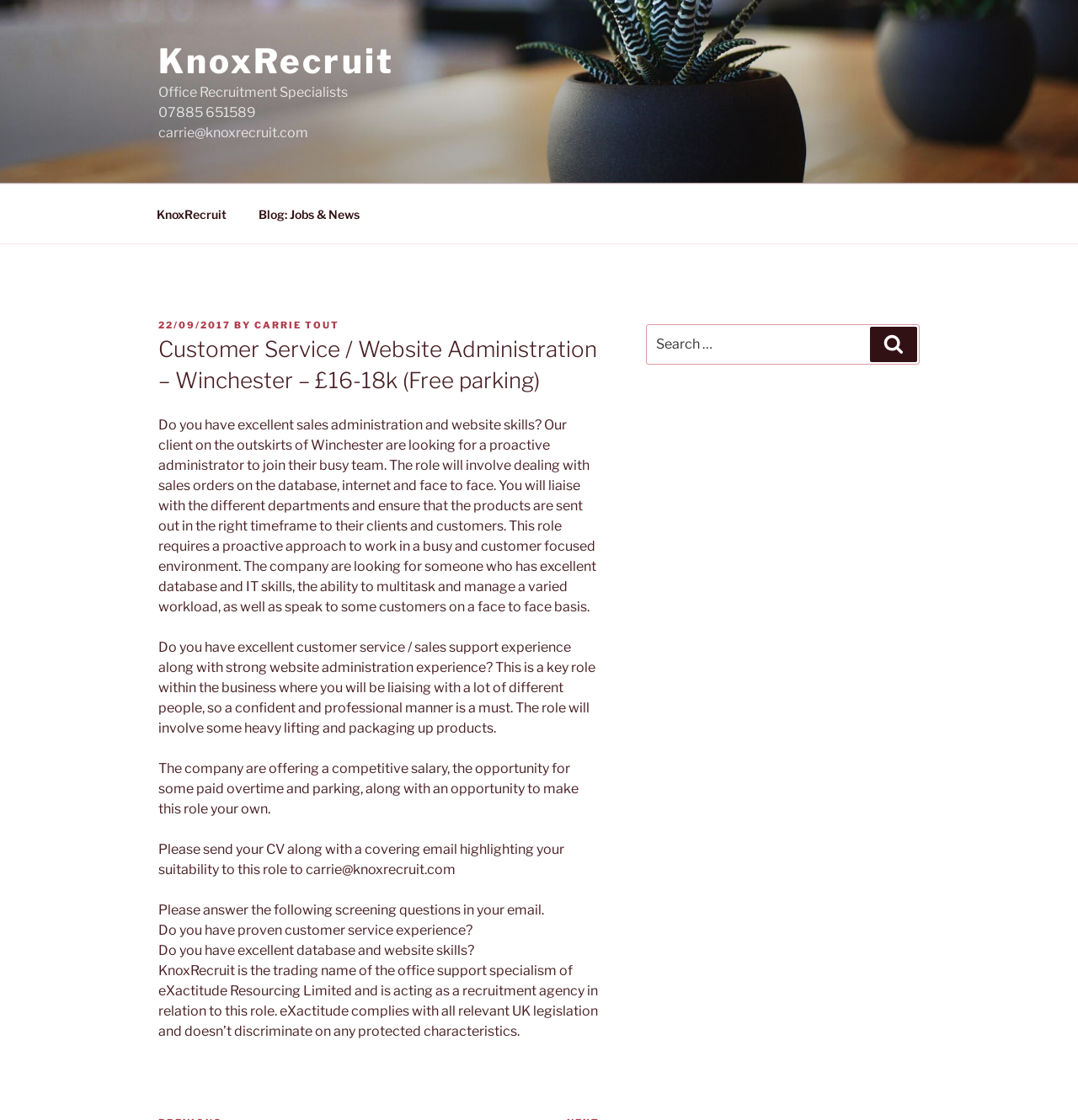With reference to the screenshot, provide a detailed response to the question below:
What is the salary range for the job?

I found the salary range by reading the heading element with the text 'Customer Service / Website Administration – Winchester – £16-18k (Free parking)' which is located at the top of the article section.